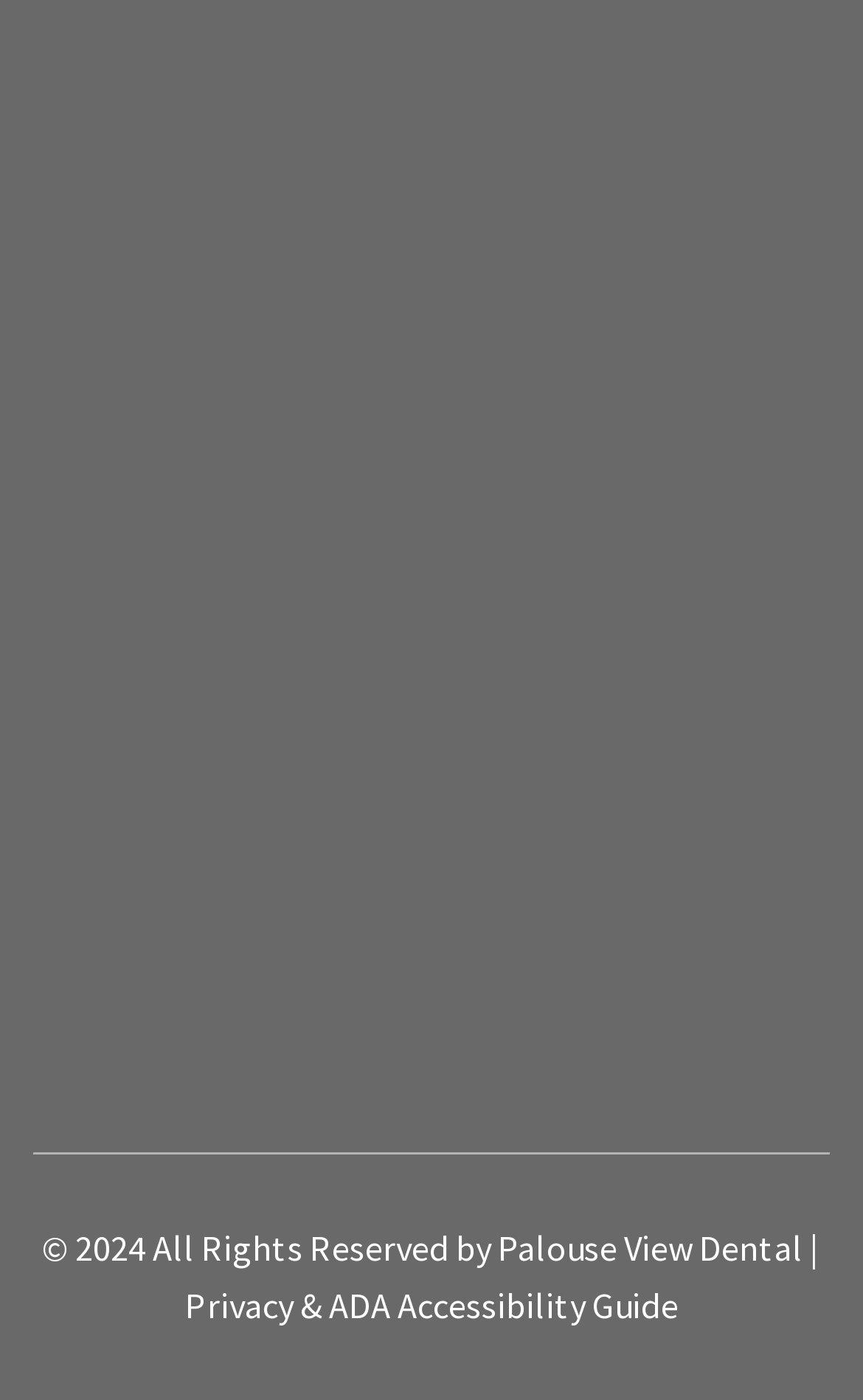Could you determine the bounding box coordinates of the clickable element to complete the instruction: "Contact the dental office"? Provide the coordinates as four float numbers between 0 and 1, i.e., [left, top, right, bottom].

[0.038, 0.774, 0.292, 0.815]